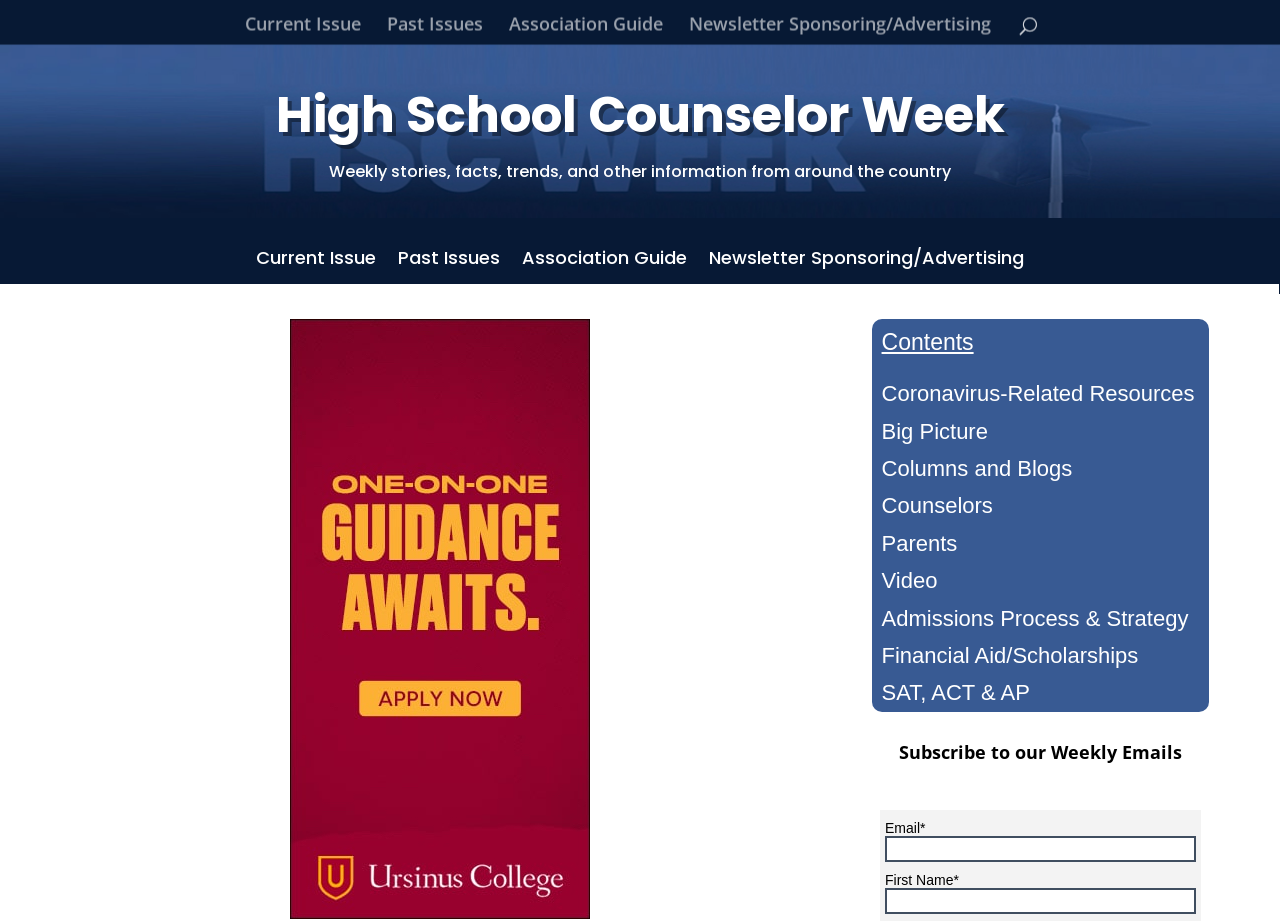Provide a thorough description of this webpage.

This webpage is dedicated to High School Counselor Week, which took place on May 21, 2020. At the top, there is a heading that displays the title of the event. Below the title, a brief description of the webpage is provided, stating that it contains weekly stories, facts, trends, and other information from around the country.

On the left side, there are five links: "Current Issue", "Past Issues", "Association Guide", and "Newsletter Sponsoring/Advertising". The last link has an accompanying image. These links are positioned vertically, with "Current Issue" at the top and "Newsletter Sponsoring/Advertising" at the bottom.

To the right of these links, there is a heading titled "Contents". Below this heading, there are nine links arranged vertically, including "Coronavirus-Related Resources", "Big Picture", "Columns and Blogs", and others. These links are categorized under the "Contents" section.

At the bottom of the page, there is a heading that encourages visitors to "Subscribe to our Weekly Emails".